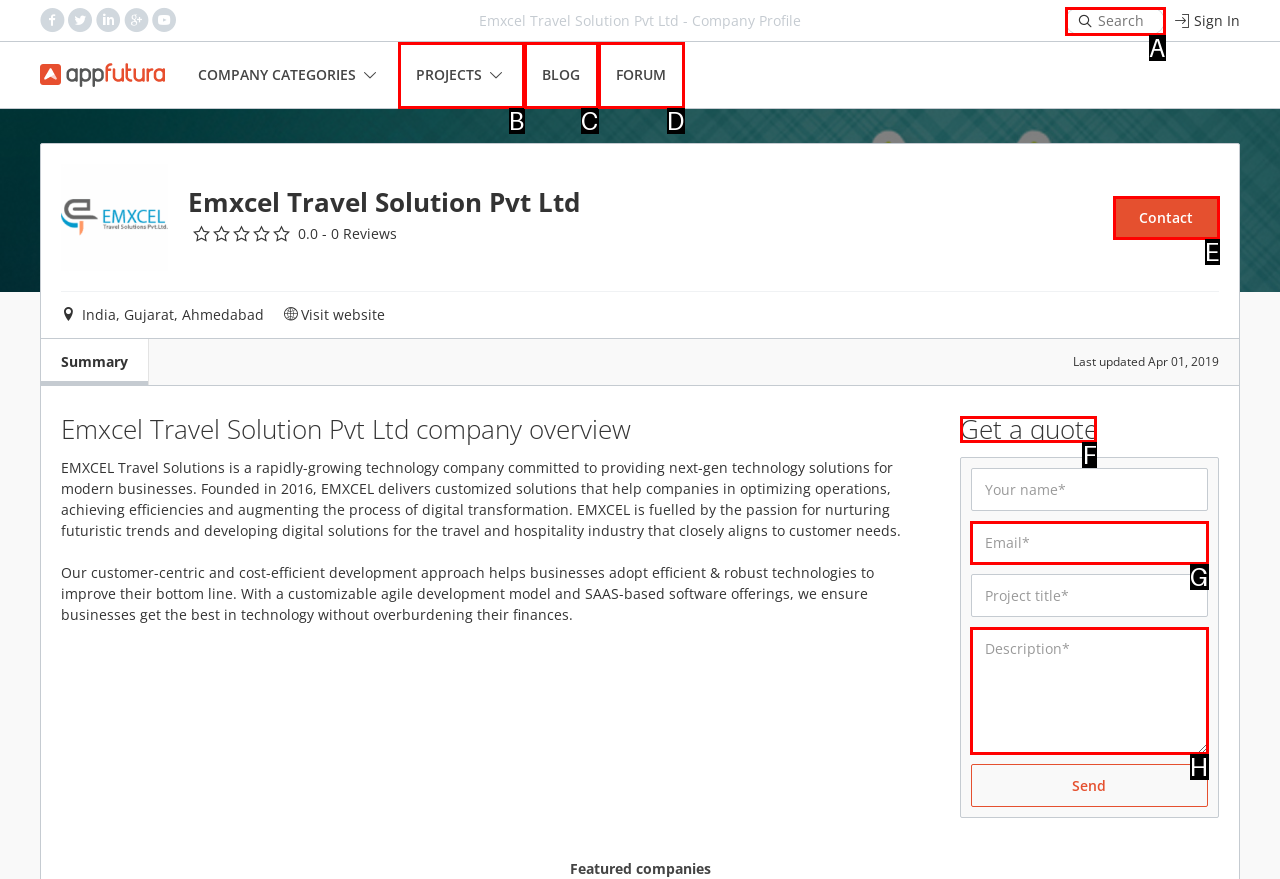Decide which UI element to click to accomplish the task: Get a quote
Respond with the corresponding option letter.

F